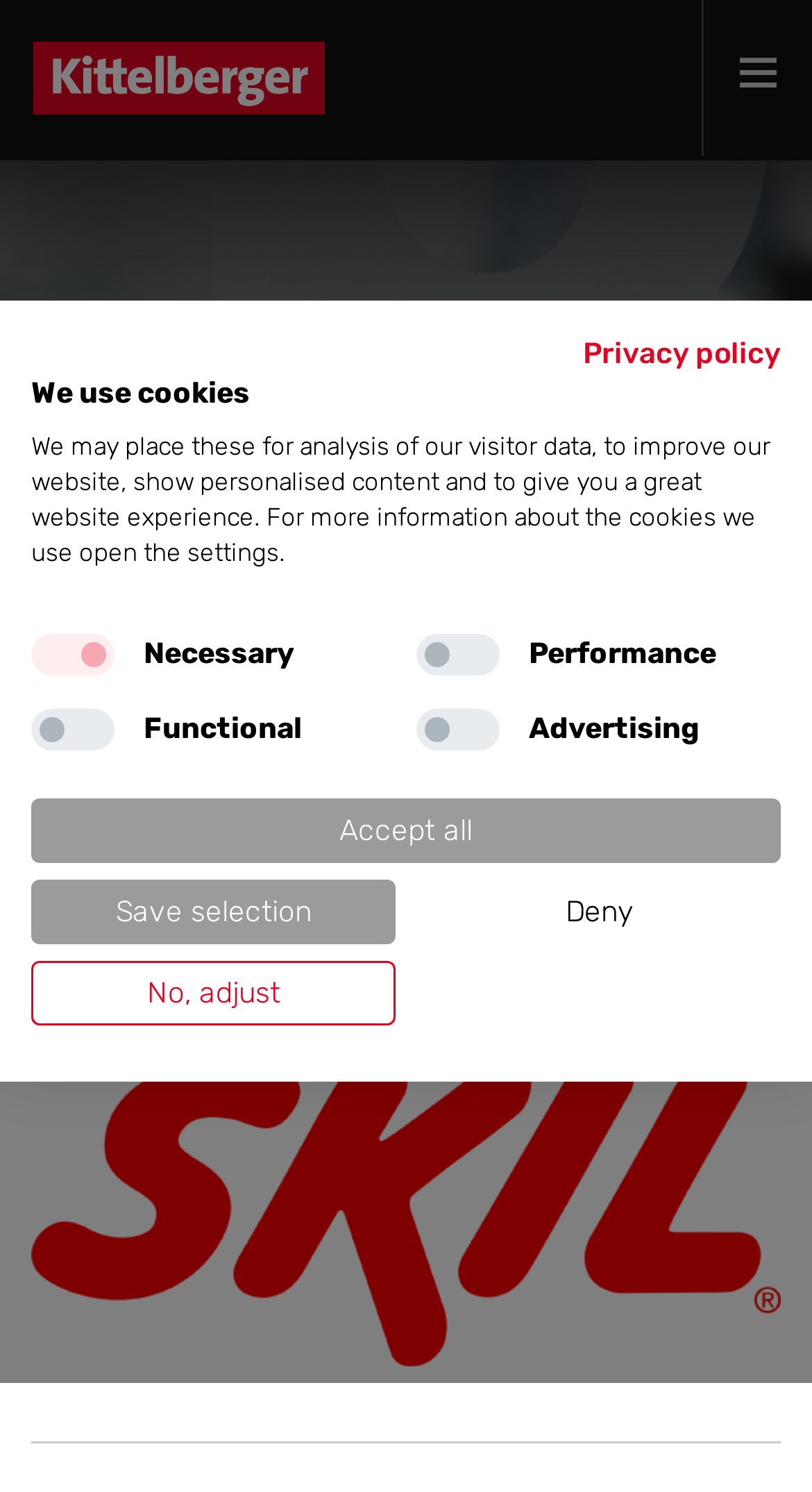Determine the bounding box coordinates for the clickable element required to fulfill the instruction: "Go to Projects". Provide the coordinates as four float numbers between 0 and 1, i.e., [left, top, right, bottom].

[0.041, 0.127, 0.185, 0.172]